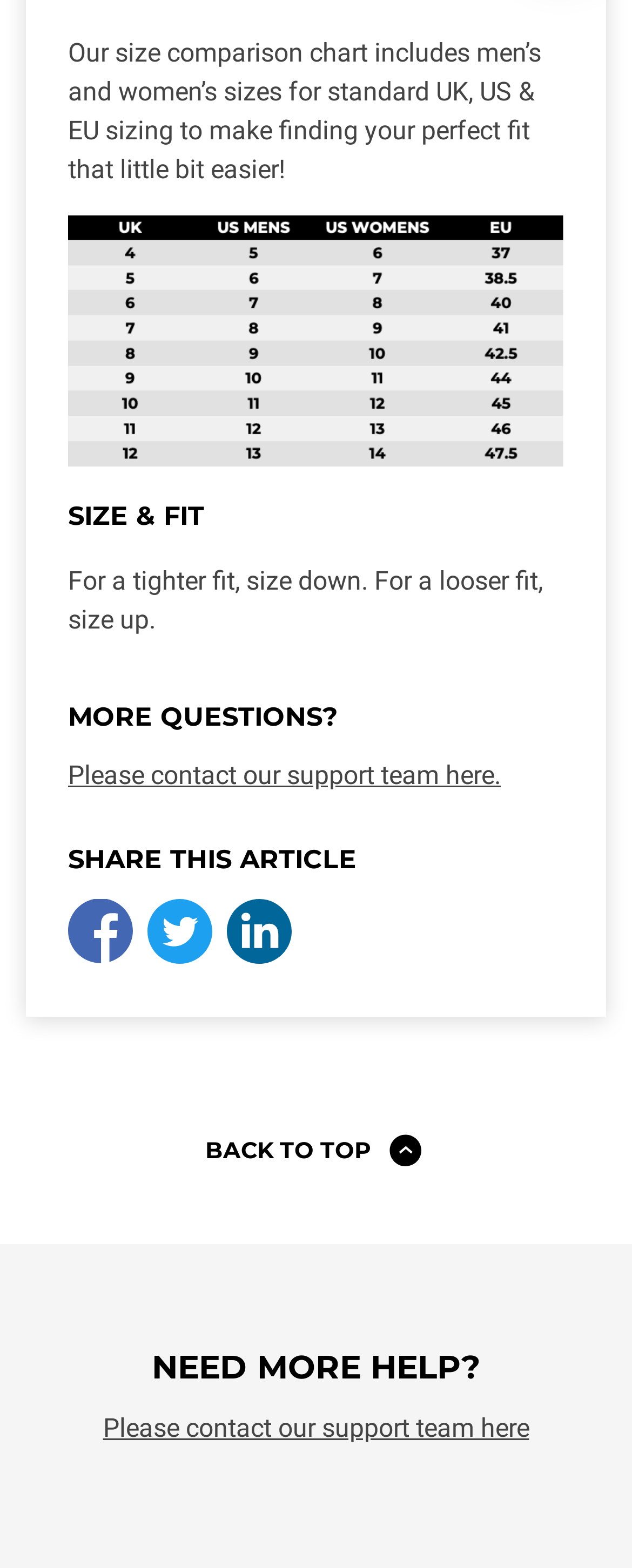How can I contact the support team?
Craft a detailed and extensive response to the question.

The static text element 'Please contact our support team here.' and the button 'Please contact our support team here' suggest that I can contact the support team through a link provided on the webpage.